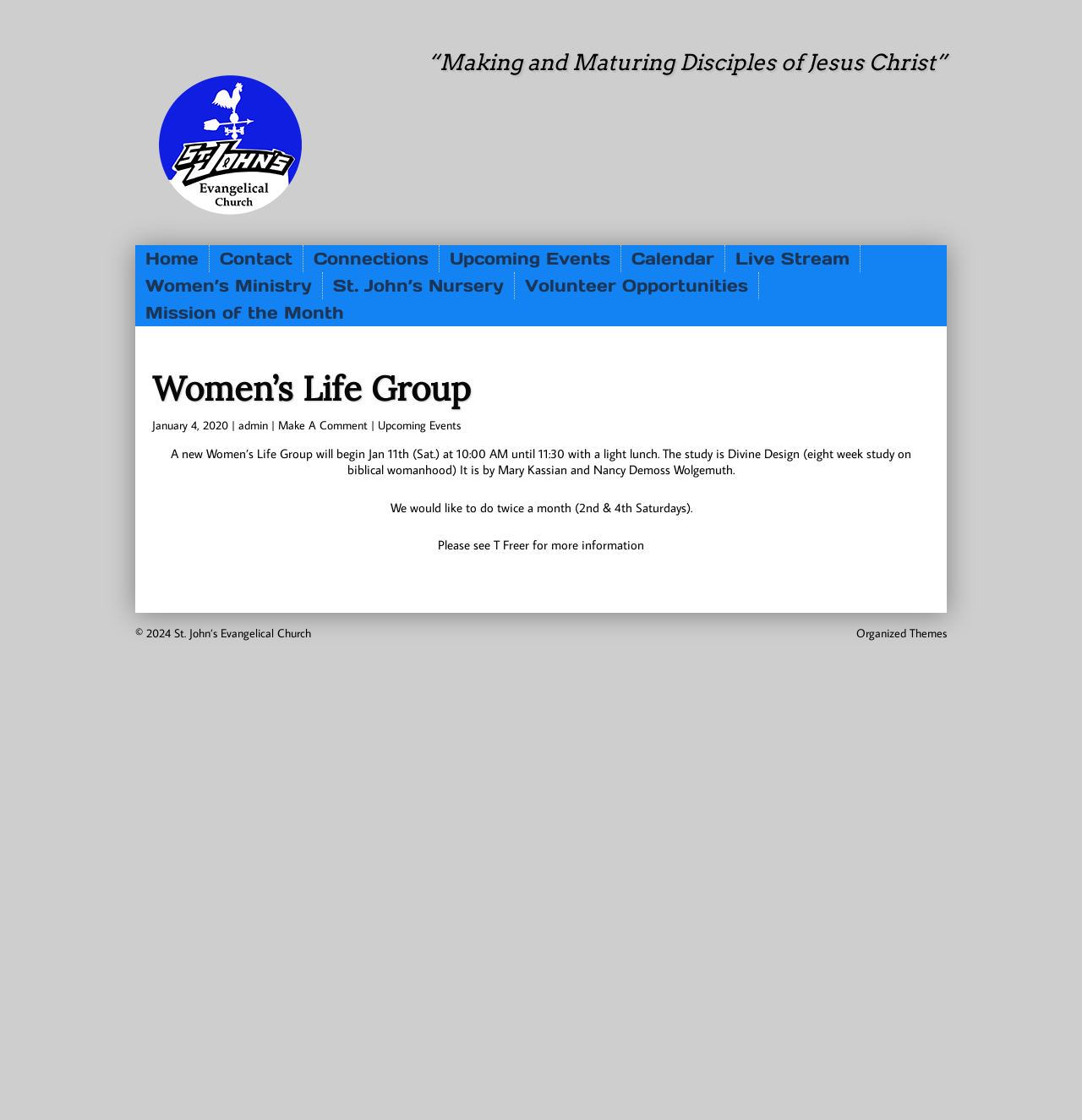Please determine the bounding box coordinates of the element to click on in order to accomplish the following task: "View the Calendar". Ensure the coordinates are four float numbers ranging from 0 to 1, i.e., [left, top, right, bottom].

[0.574, 0.218, 0.67, 0.243]